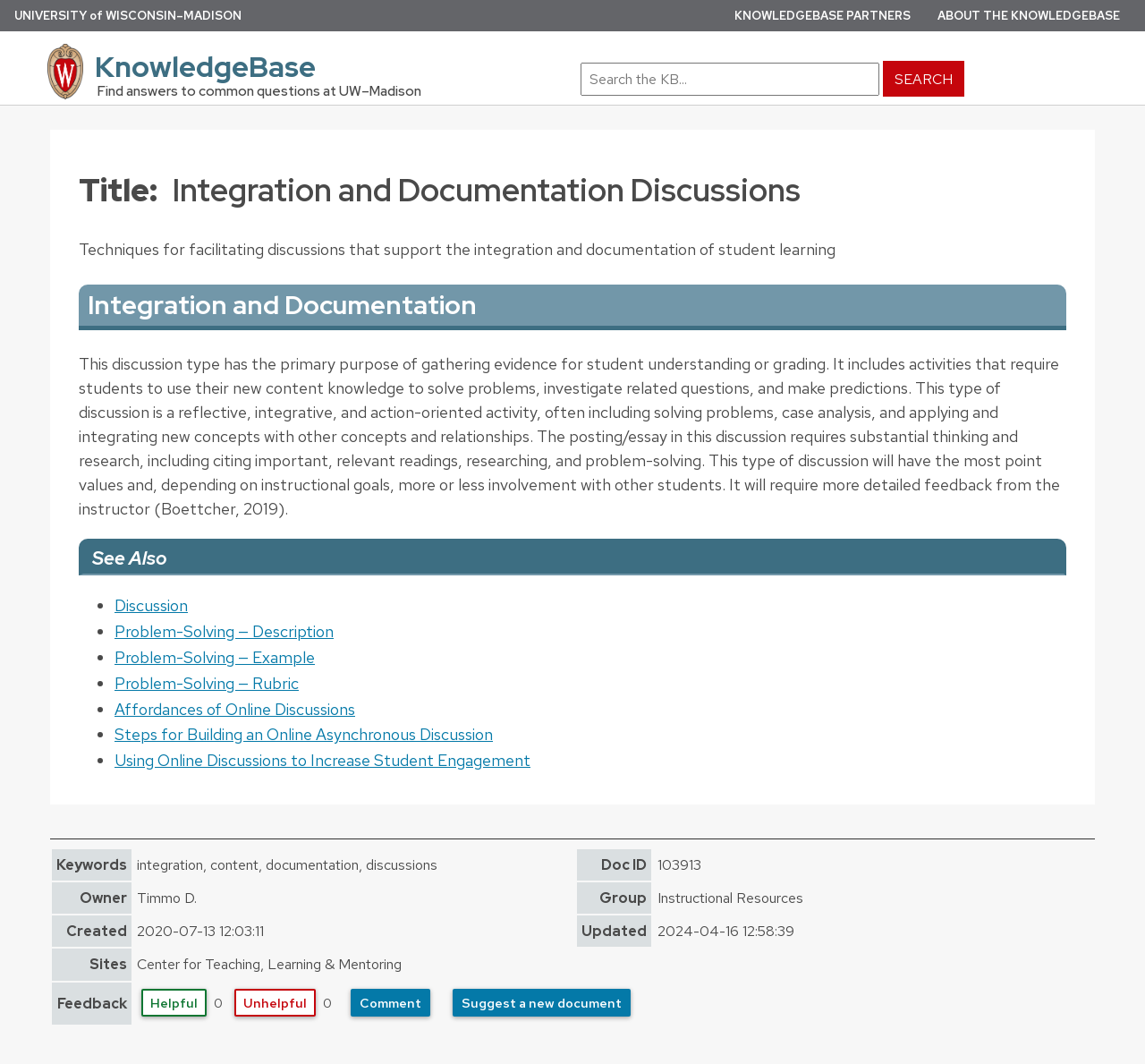Please identify the bounding box coordinates of the area I need to click to accomplish the following instruction: "Click on the link to University of Wisconsin KnowledgeBase".

[0.031, 0.041, 0.495, 0.094]